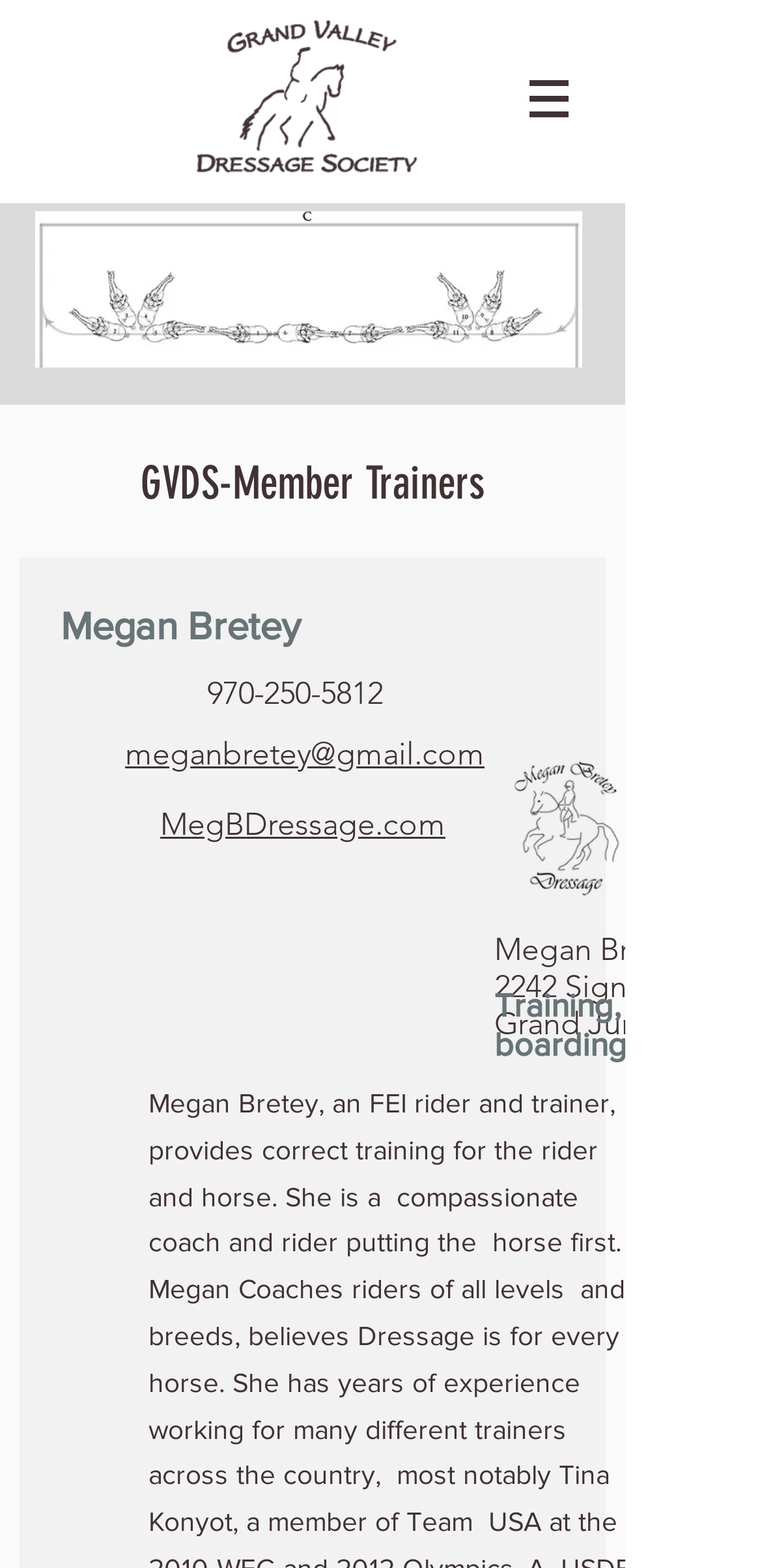What is the website of Megan B Dressage?
Provide a detailed answer to the question, using the image to inform your response.

I searched for the link element with a '.com' extension, which is a common indicator of a website, and I found 'MegBDressage.com'.